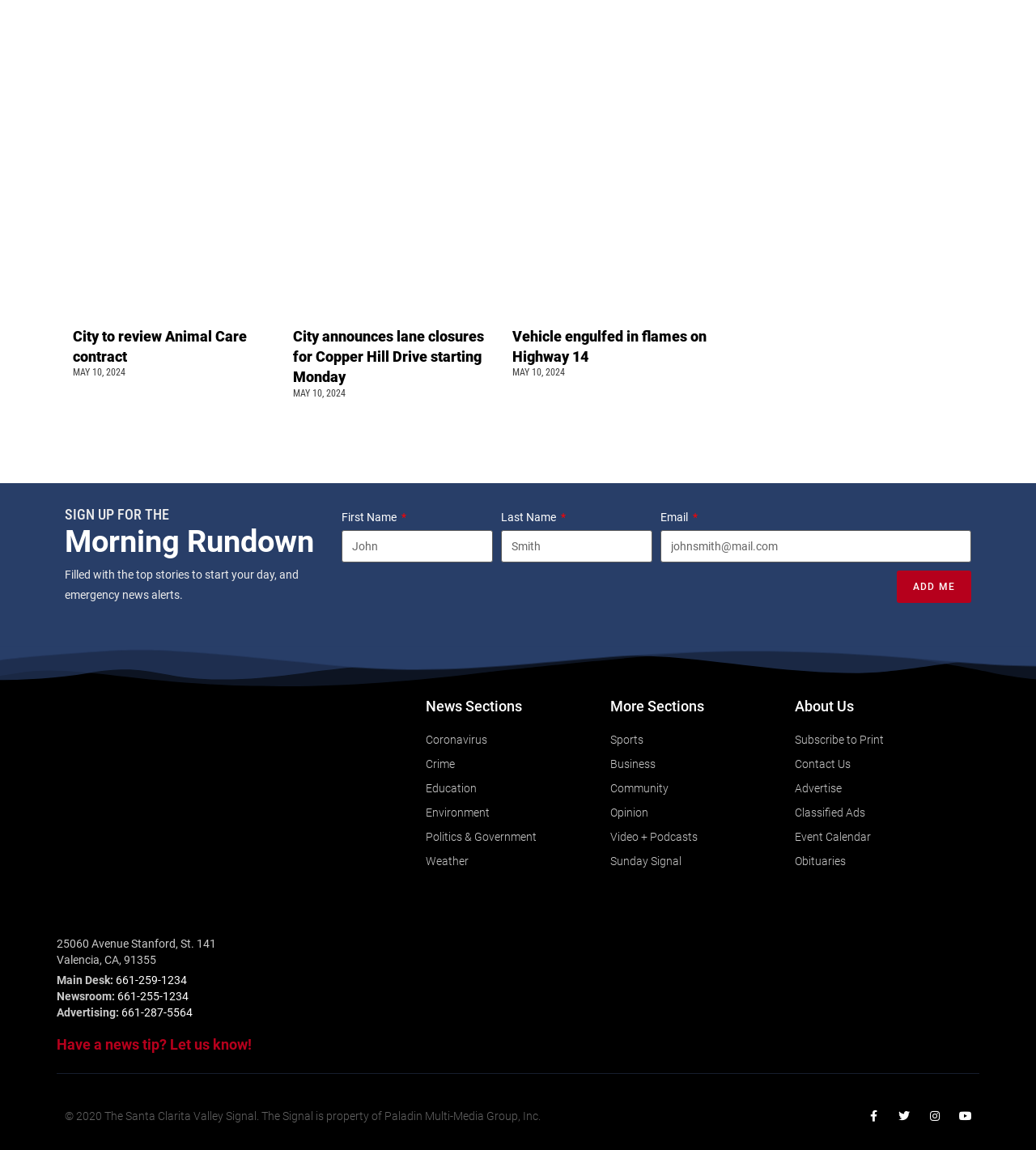Given the element description: "Event Calendar", predict the bounding box coordinates of this UI element. The coordinates must be four float numbers between 0 and 1, given as [left, top, right, bottom].

[0.767, 0.719, 0.945, 0.737]